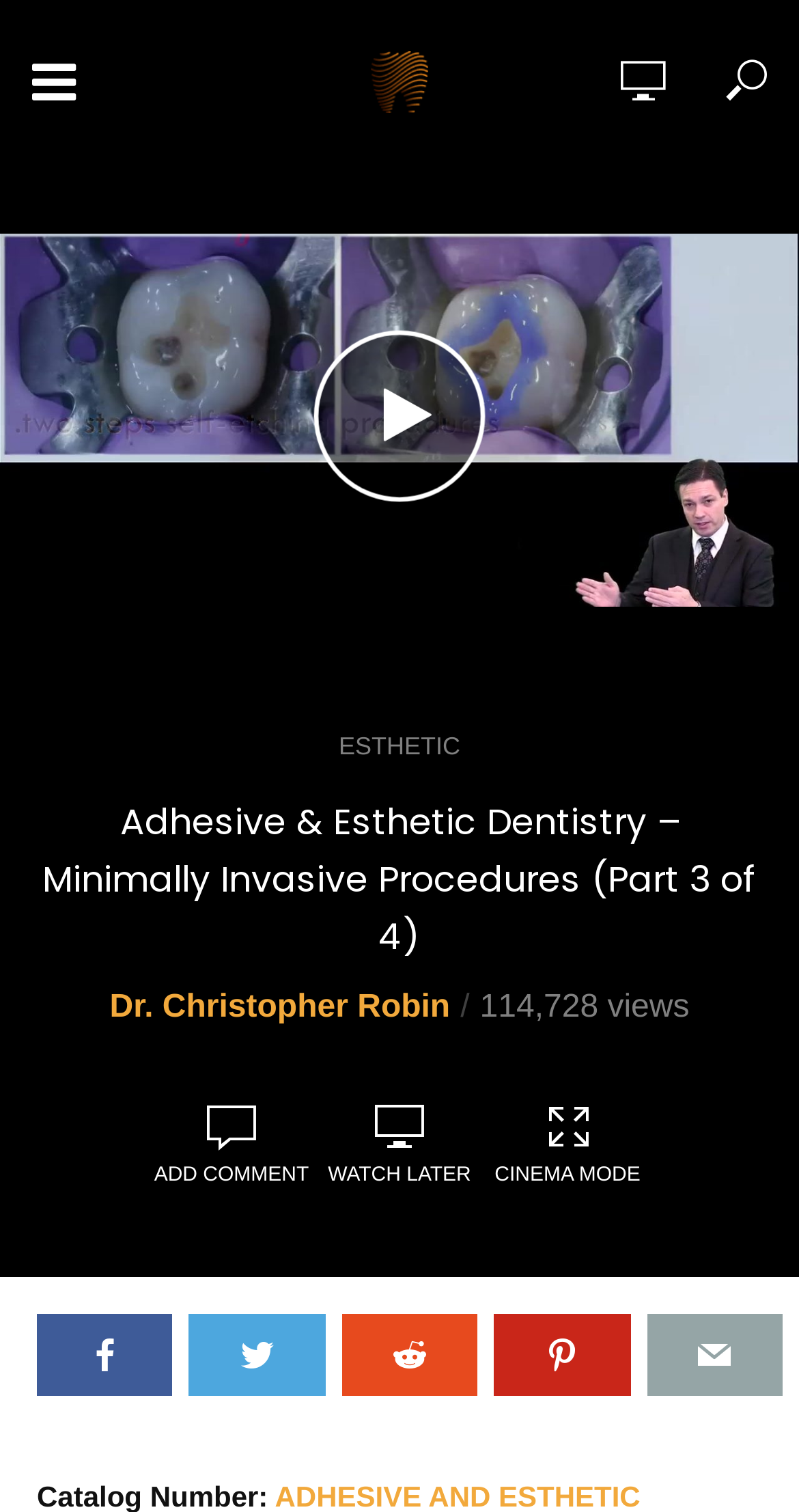What is the name of the dentist? Using the information from the screenshot, answer with a single word or phrase.

Dr. Christopher Robin